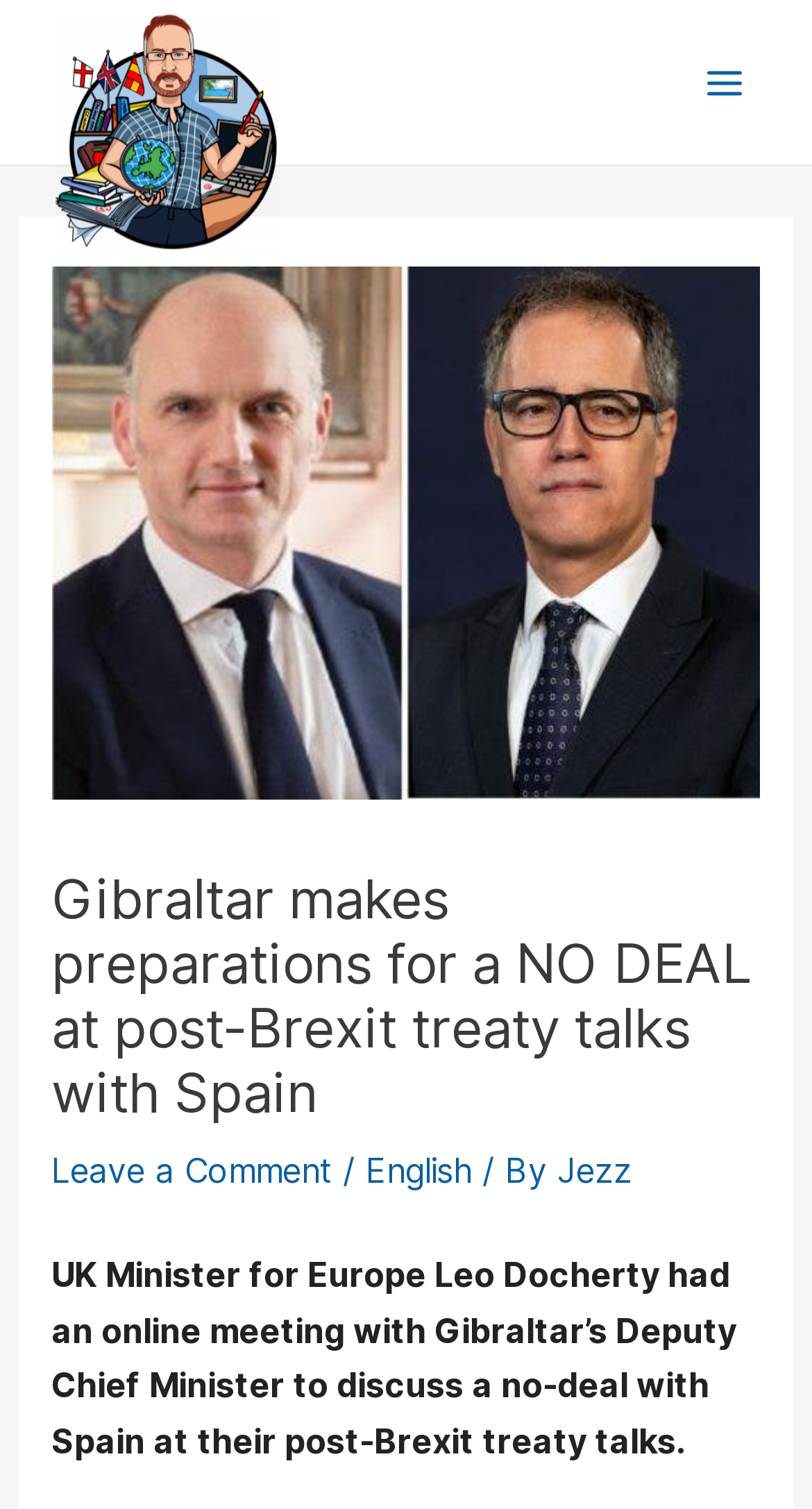Based on the element description: "Main Menu", identify the UI element and provide its bounding box coordinates. Use four float numbers between 0 and 1, [left, top, right, bottom].

[0.836, 0.024, 0.949, 0.085]